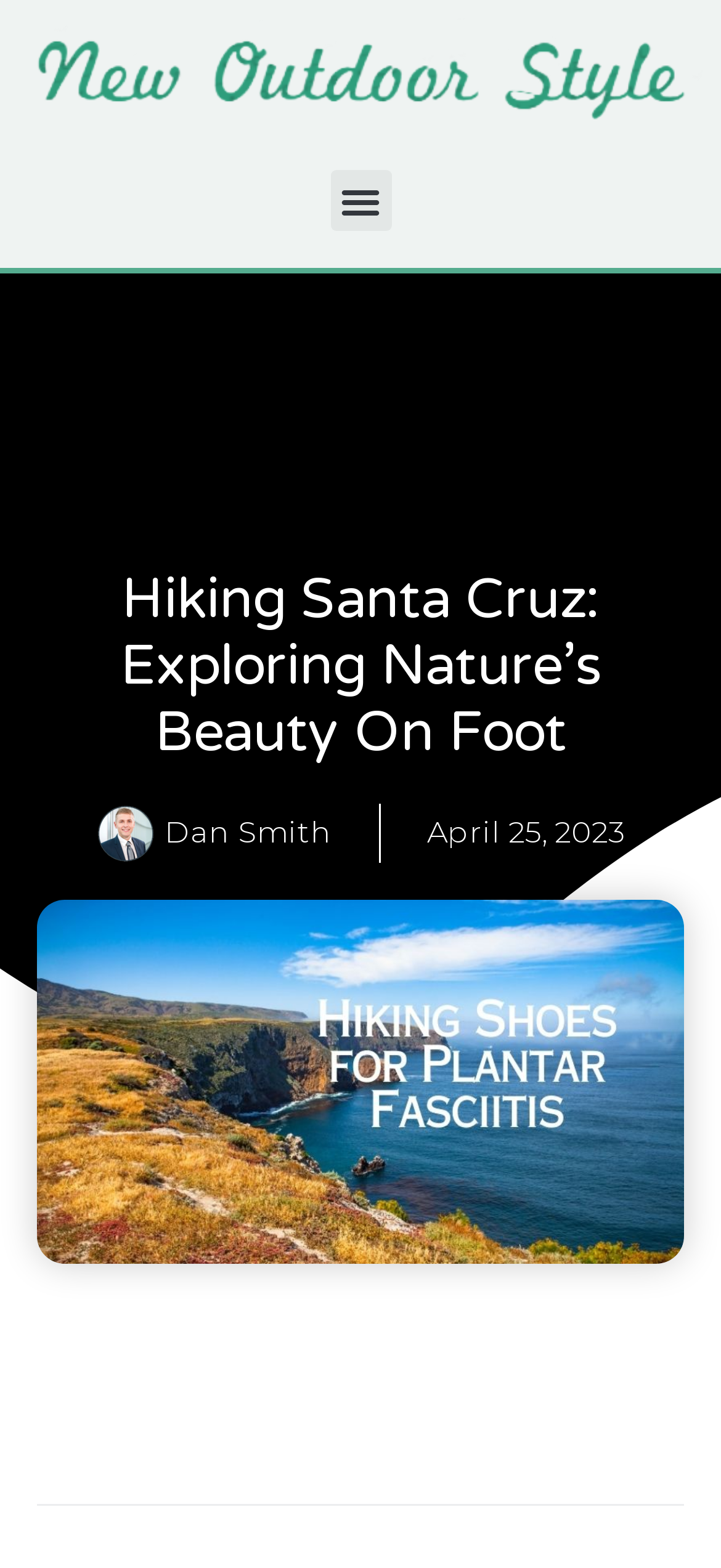Using the description "April 25, 2023", predict the bounding box of the relevant HTML element.

[0.592, 0.518, 0.867, 0.546]